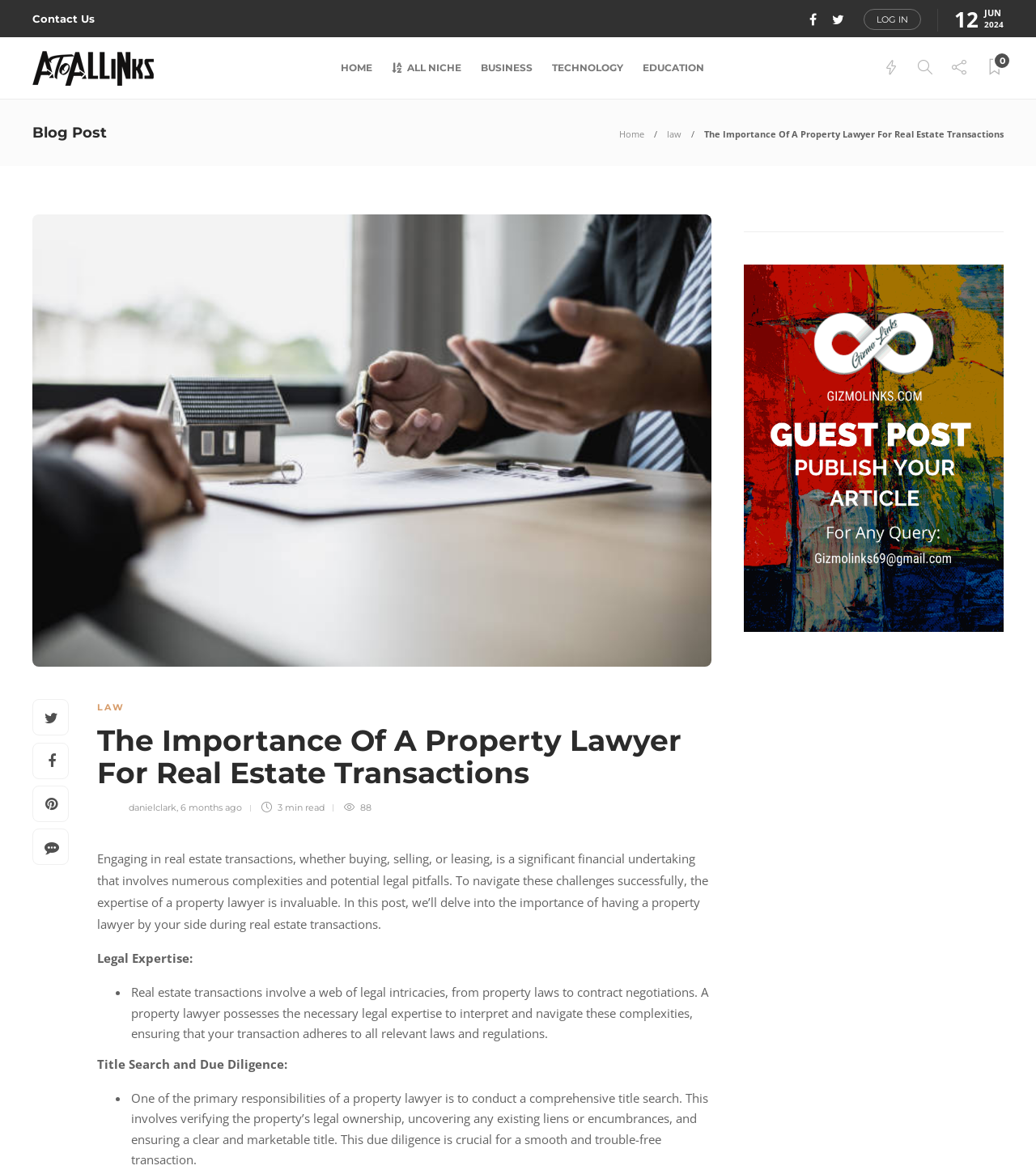Indicate the bounding box coordinates of the clickable region to achieve the following instruction: "Log in to the website."

[0.834, 0.008, 0.889, 0.025]